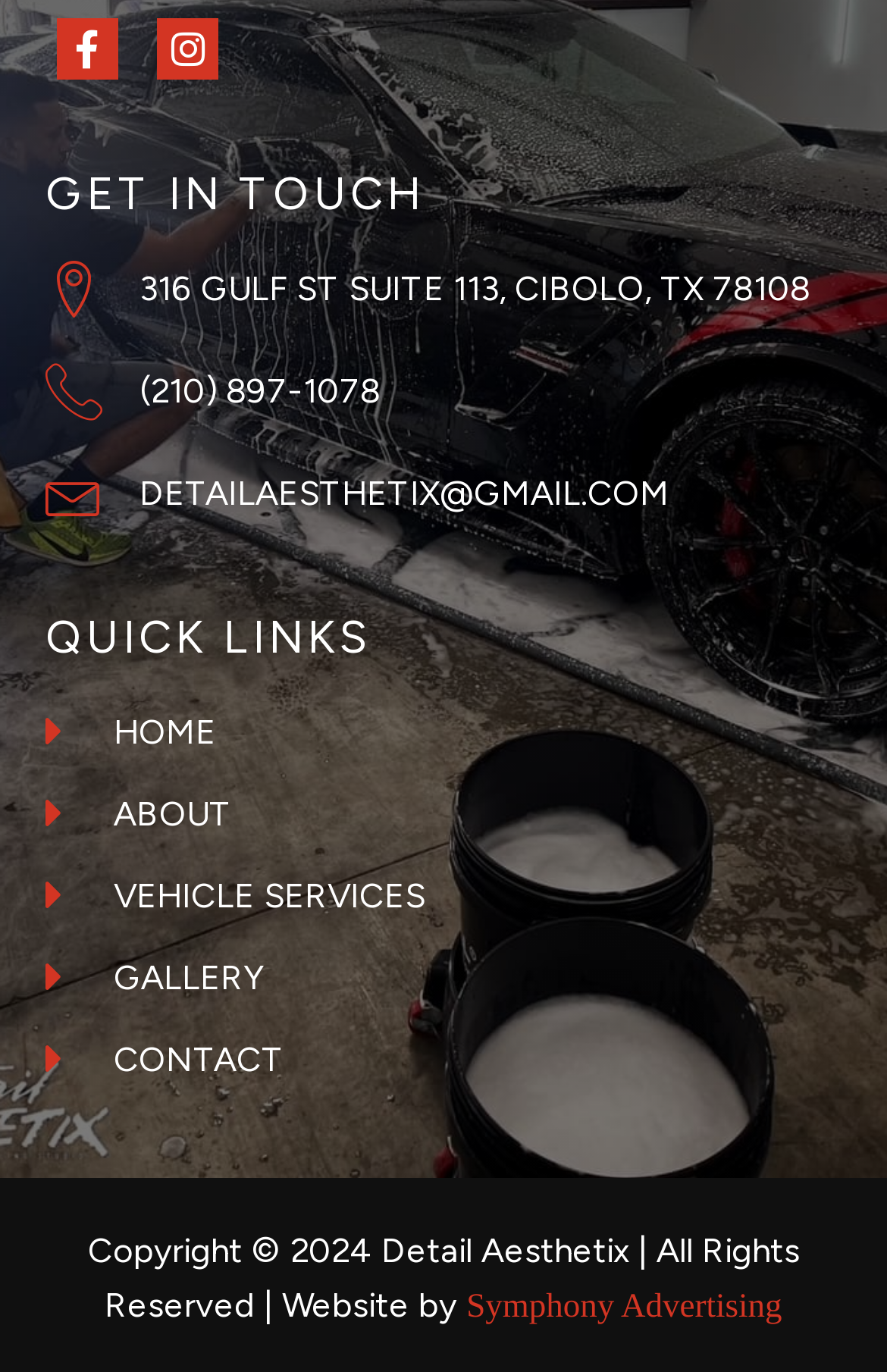What are the quick links available on the webpage?
Answer the question with a single word or phrase by looking at the picture.

HOME, ABOUT, VEHICLE SERVICES, GALLERY, CONTACT